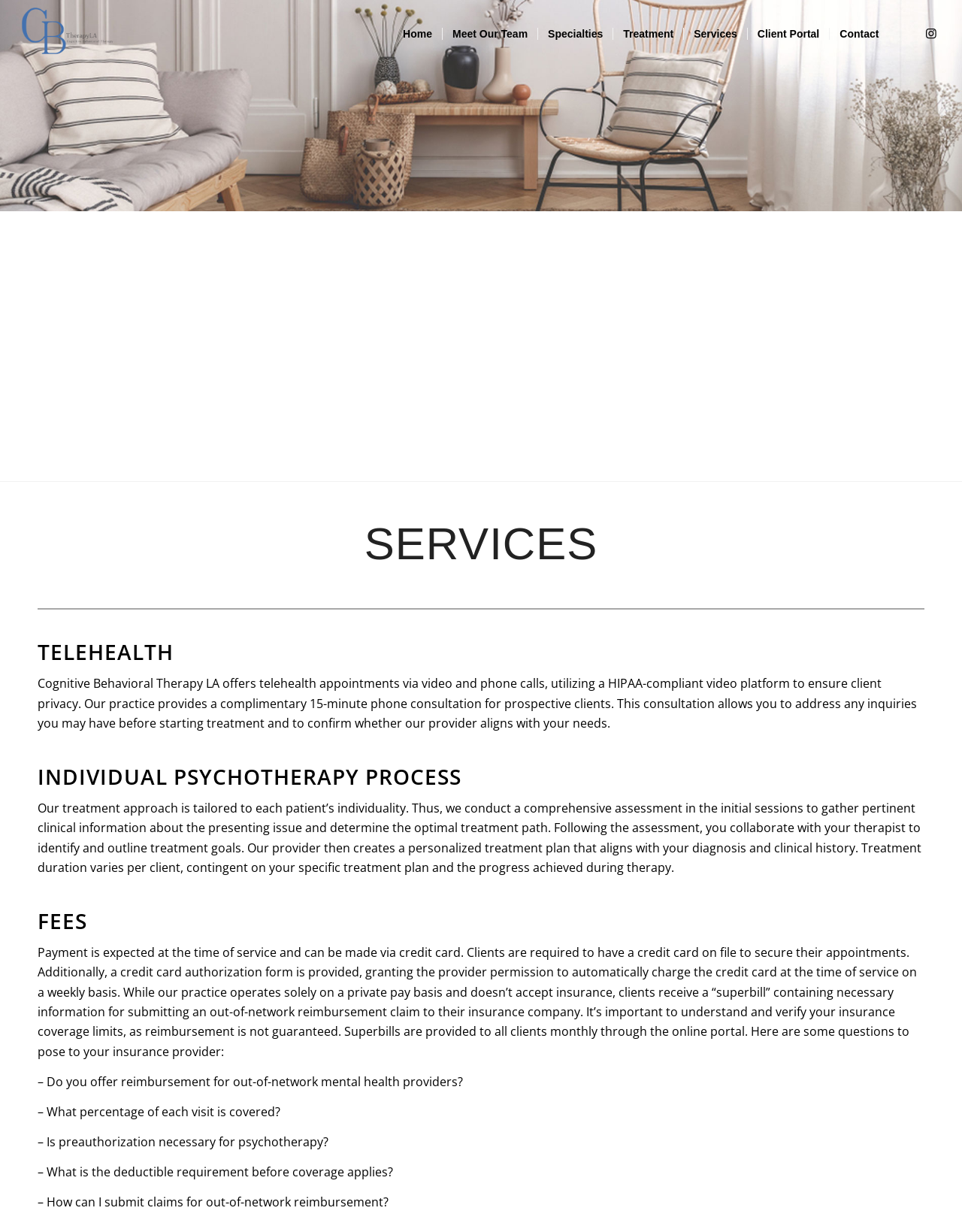Describe all significant elements and features of the webpage.

The webpage is about Cognitive Behavioral Therapy LA, a therapy service provider in Los Angeles. At the top, there is a navigation menu with links to different sections of the website, including "Home", "Meet Our Team", "Specialties", "Treatment", "Services", "Client Portal", and "Contact". 

To the right of the navigation menu, there is a link to the Instagram page. Below the navigation menu, there is a table that spans the entire width of the page.

The main content of the webpage is divided into four sections. The first section is titled "SERVICES" and provides information about telehealth appointments, including a complimentary 15-minute phone consultation for prospective clients.

The second section is titled "INDIVIDUAL PSYCHOTHERAPY PROCESS" and explains the treatment approach, which involves a comprehensive assessment, identifying treatment goals, and creating a personalized treatment plan.

The third section is titled "FEES" and discusses payment policies, including the requirement for a credit card on file and the option to submit out-of-network reimbursement claims to insurance companies.

The fourth section, still under "FEES", provides a list of questions to ask insurance providers about out-of-network reimbursement, including questions about coverage limits, deductibles, and claim submission processes.